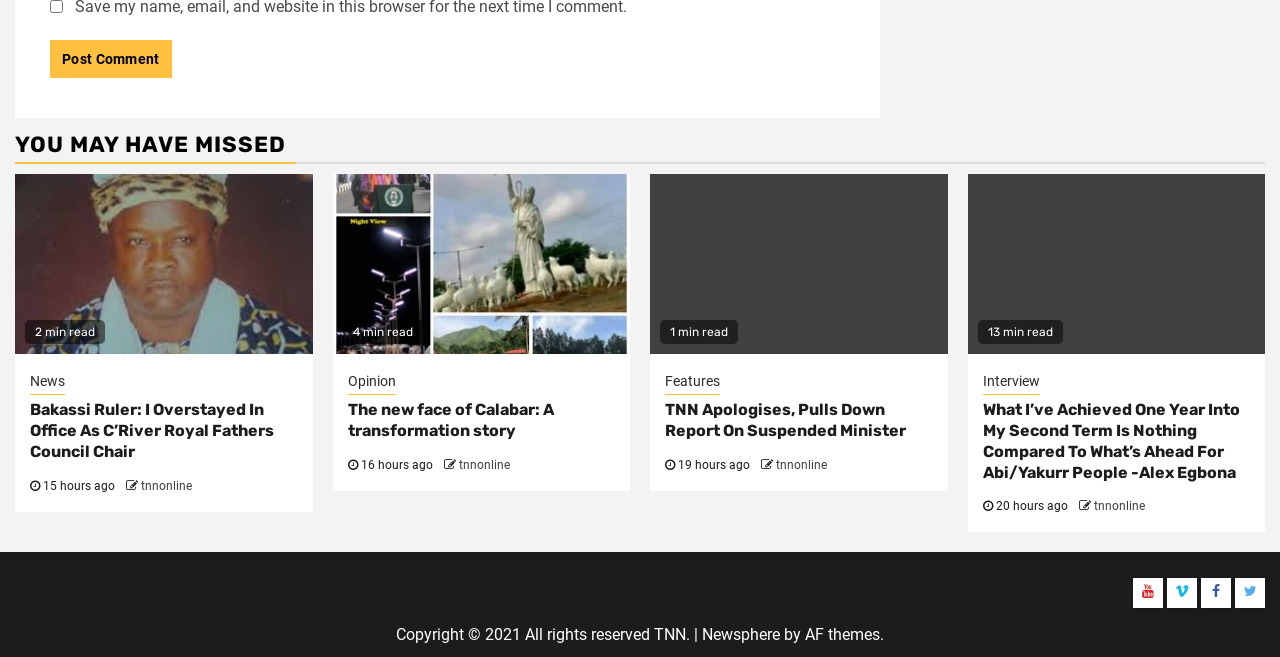What is the category of the first article?
Based on the image, please offer an in-depth response to the question.

The first article has a heading 'Bakassi Ruler: I Overstayed In Office As C’River Royal Fathers Council Chair' and a link 'News' below it, indicating that the category of this article is News.